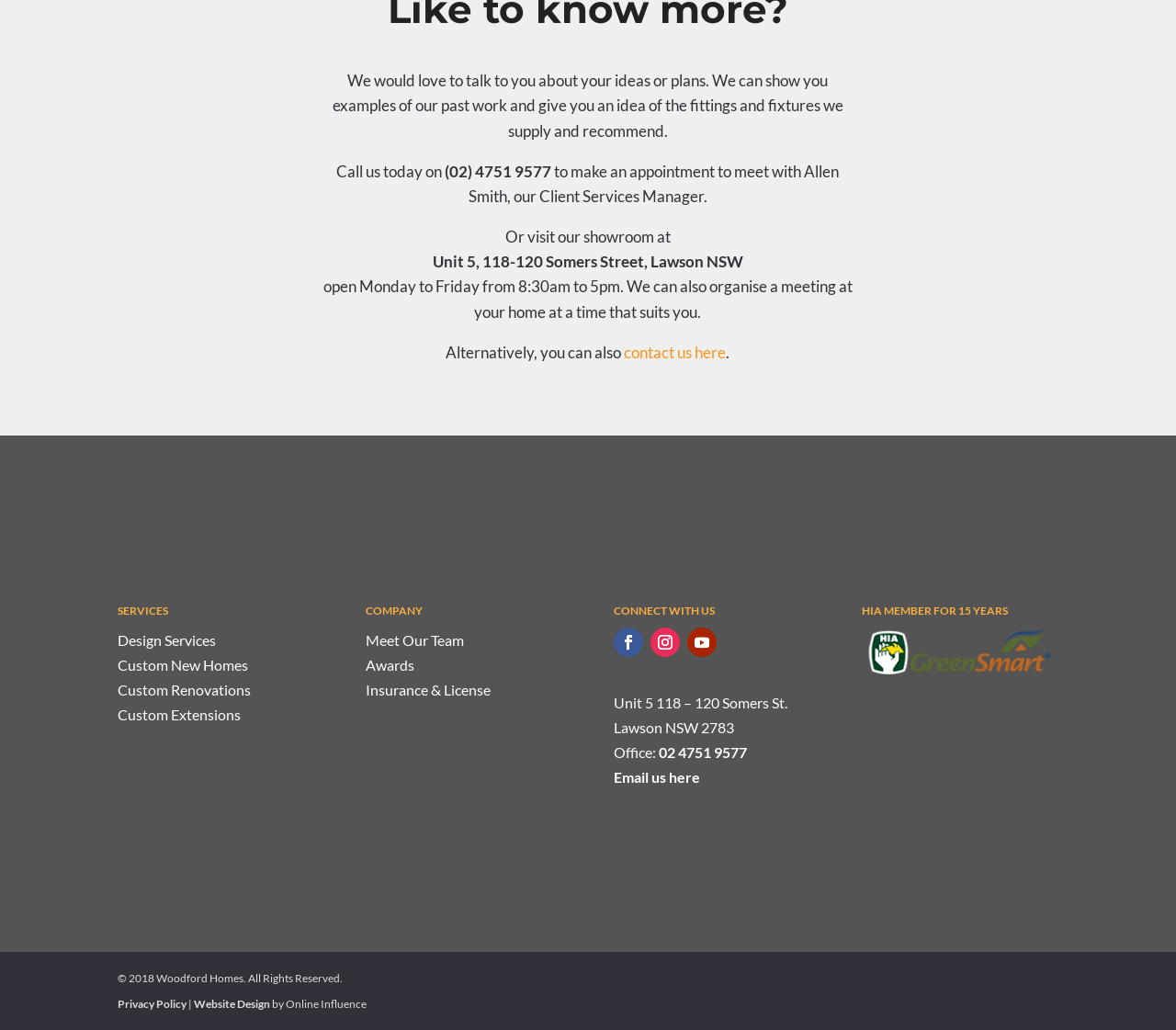Identify the bounding box for the given UI element using the description provided. Coordinates should be in the format (top-left x, top-left y, bottom-right x, bottom-right y) and must be between 0 and 1. Here is the description: sportingshooters

None